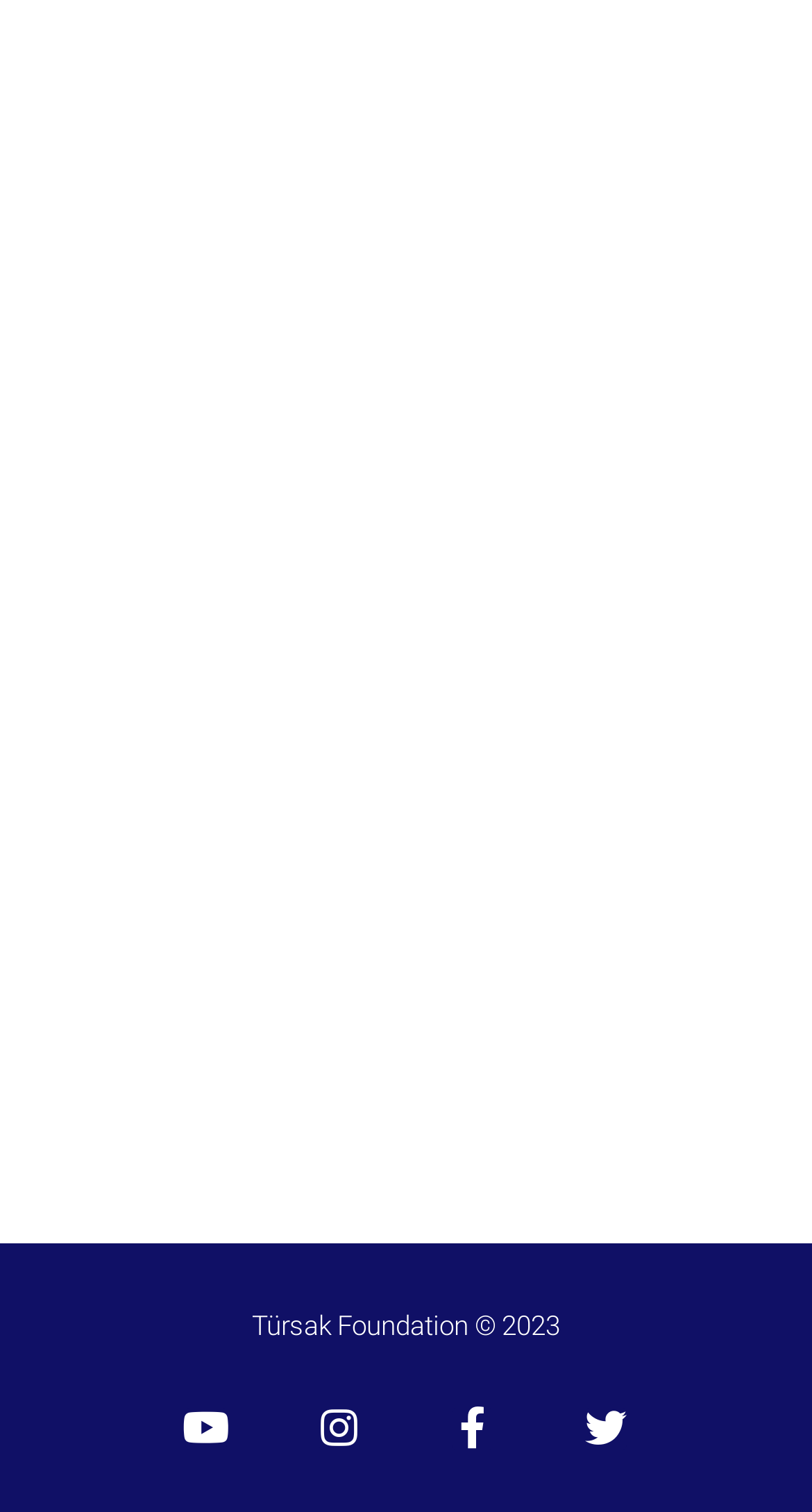Given the description "Youtube", provide the bounding box coordinates of the corresponding UI element.

[0.228, 0.931, 0.279, 0.959]